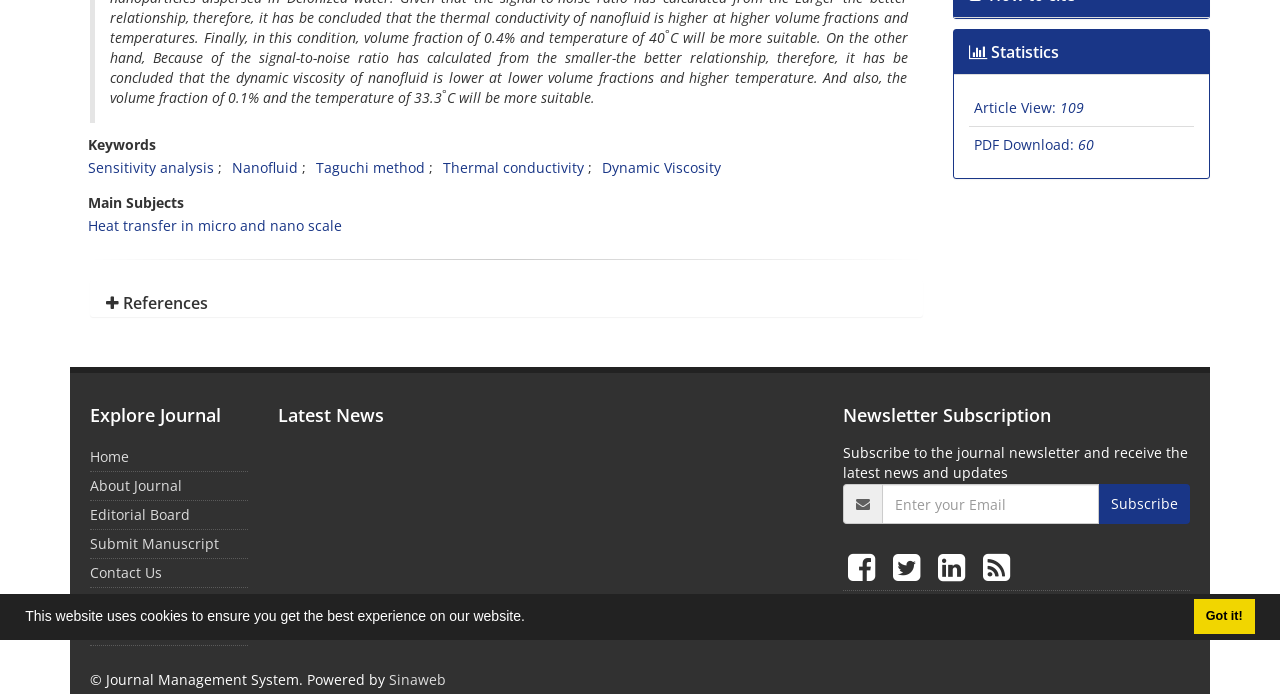From the webpage screenshot, predict the bounding box of the UI element that matches this description: "Taguchi method".

[0.247, 0.228, 0.332, 0.255]